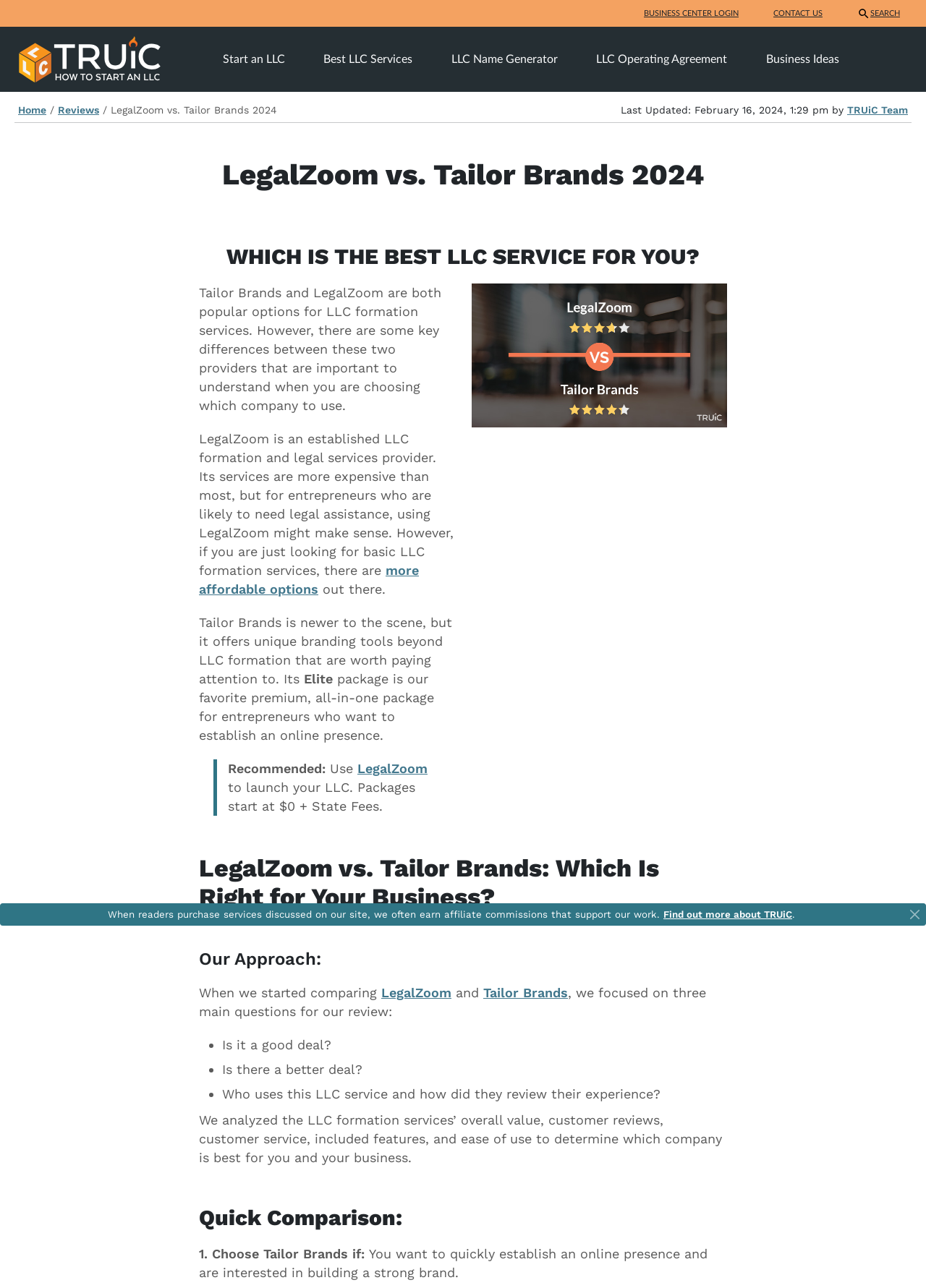What is the last updated date of the webpage?
Analyze the image and deliver a detailed answer to the question.

I found the text 'Last Updated: February 16, 2024, 1:29 pm by' on the webpage, which indicates that the last updated date of the webpage is February 16, 2024.